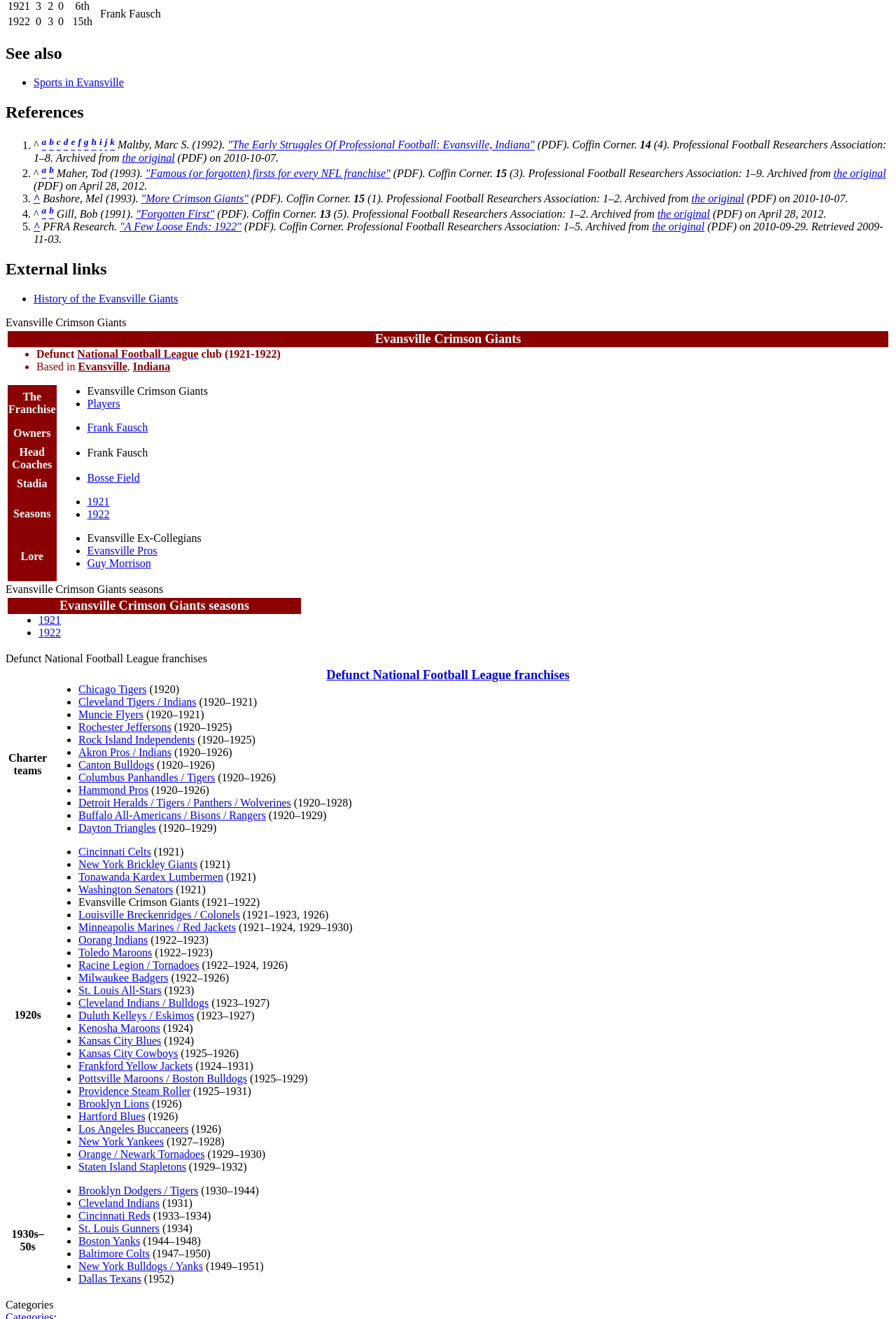Locate the bounding box coordinates of the element you need to click to accomplish the task described by this instruction: "Read the reference 'Maltby, Marc S. (1992)'".

[0.131, 0.105, 0.254, 0.114]